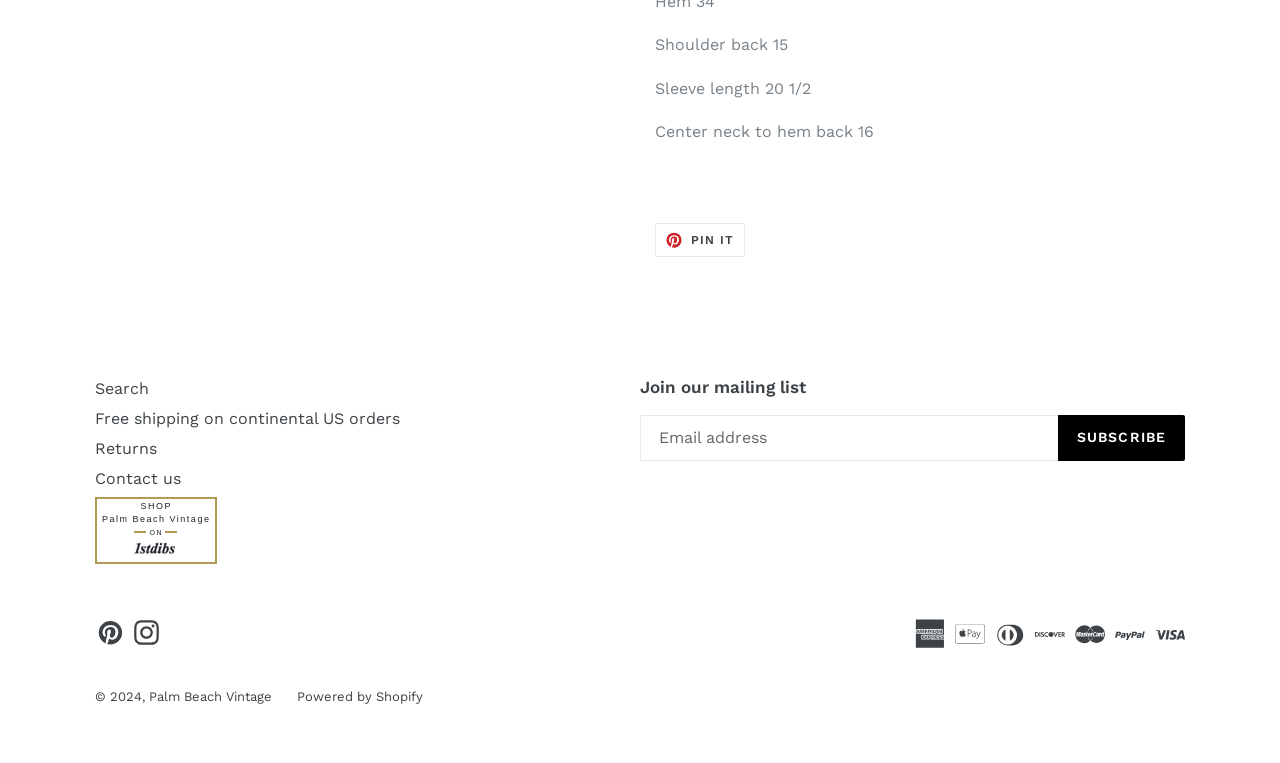Please identify the bounding box coordinates of where to click in order to follow the instruction: "Contact us".

[0.074, 0.614, 0.141, 0.639]